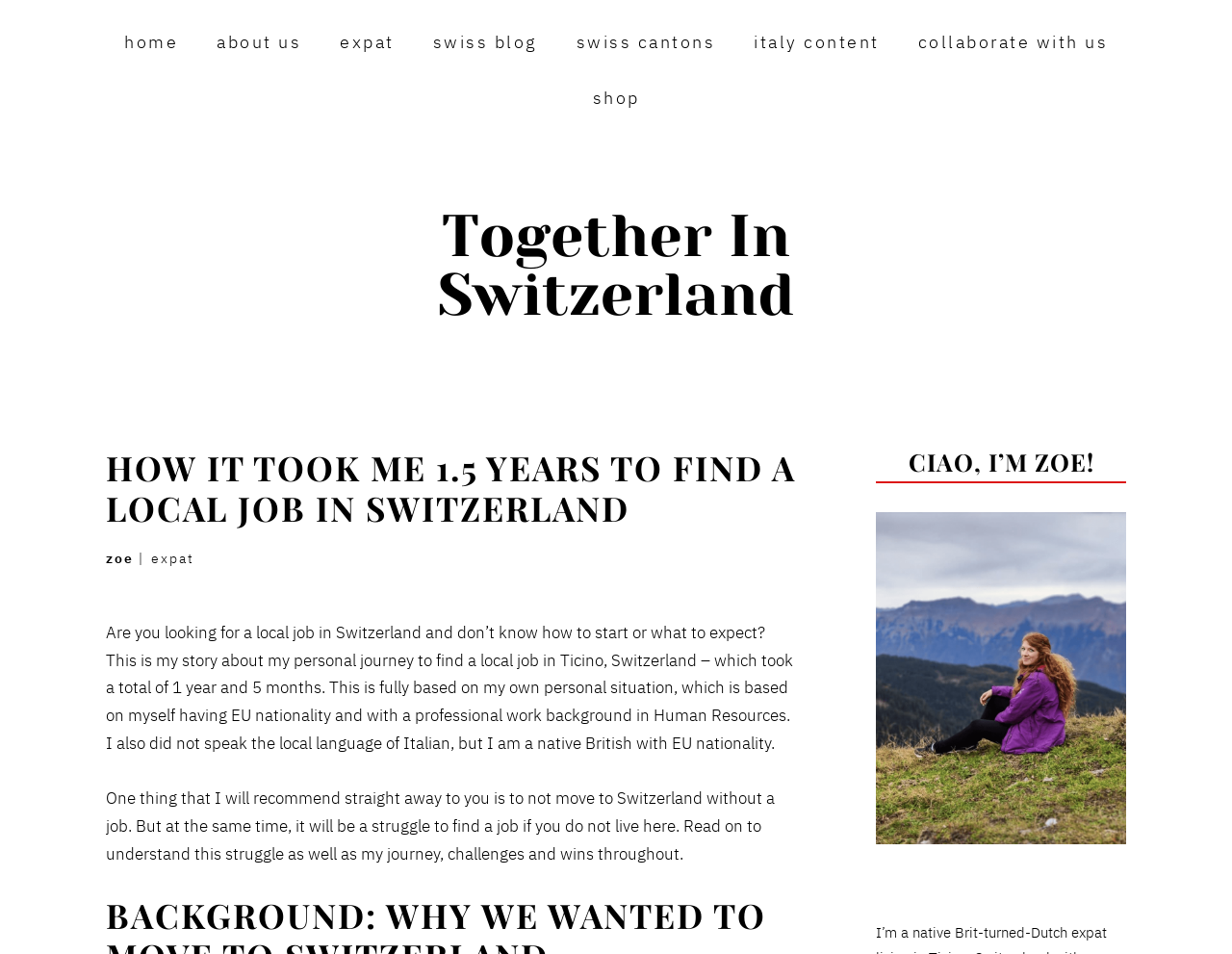How long did it take the author to find a local job in Switzerland?
Please respond to the question with as much detail as possible.

The author took 1 year and 5 months to find a local job in Ticino, Switzerland, as mentioned in the text.